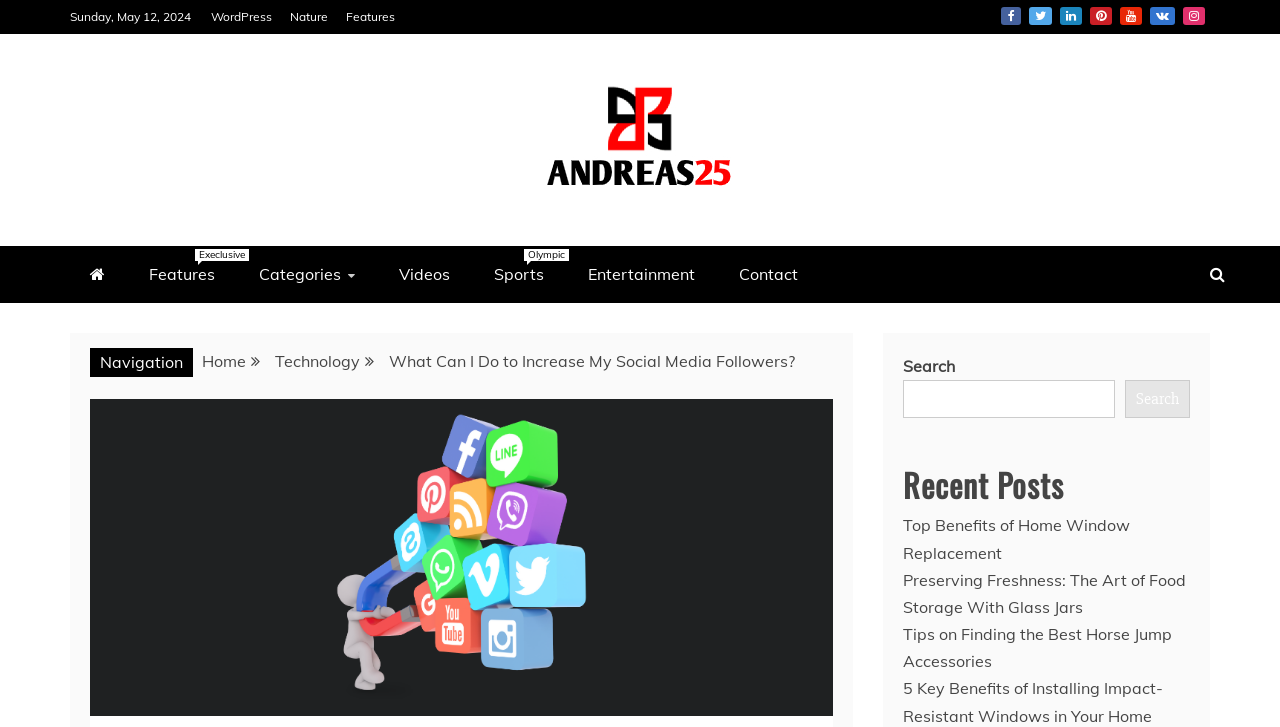Using the element description: "Videos", determine the bounding box coordinates for the specified UI element. The coordinates should be four float numbers between 0 and 1, [left, top, right, bottom].

[0.296, 0.338, 0.367, 0.416]